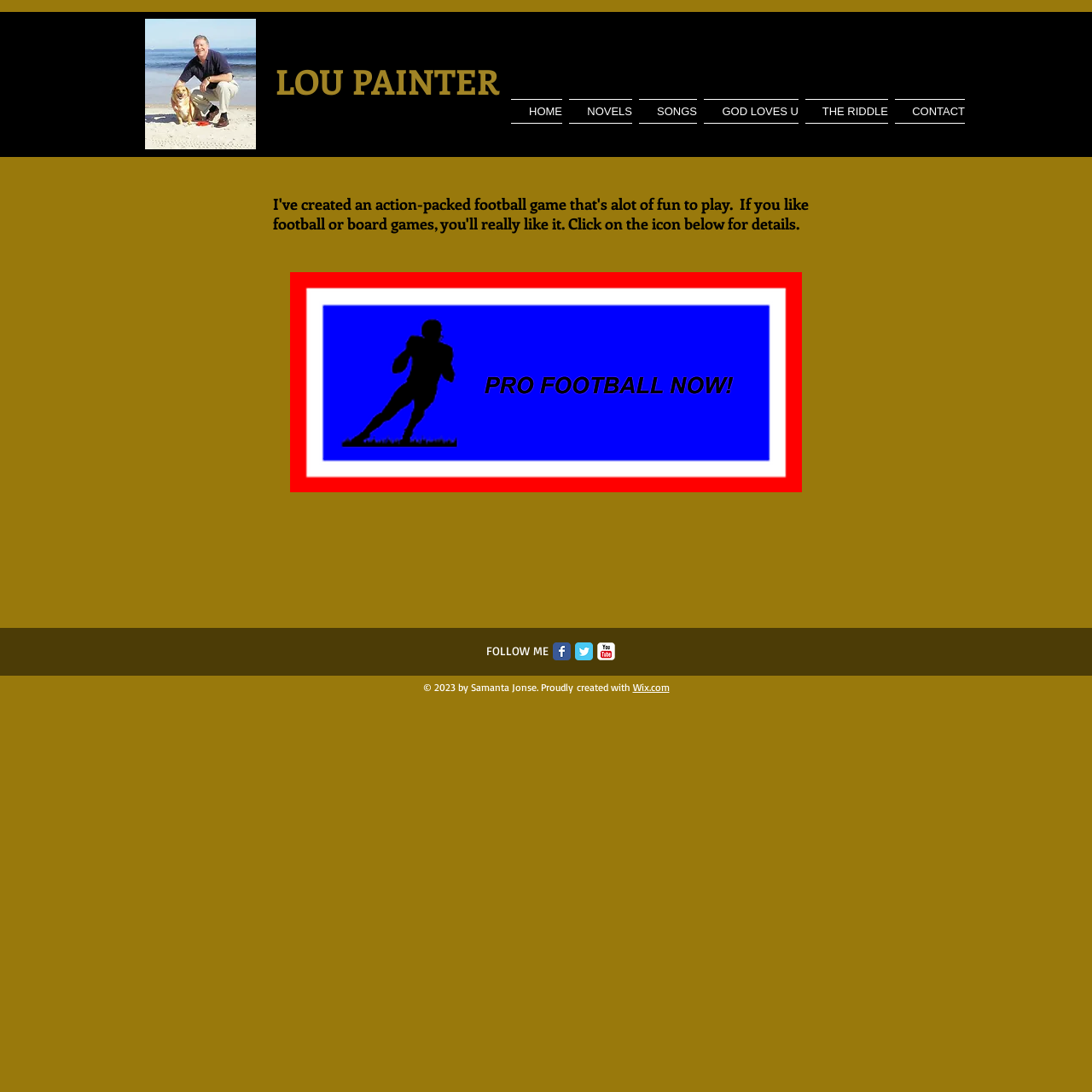Please specify the bounding box coordinates of the clickable region necessary for completing the following instruction: "Explore the NOVELS section". The coordinates must consist of four float numbers between 0 and 1, i.e., [left, top, right, bottom].

[0.518, 0.091, 0.582, 0.113]